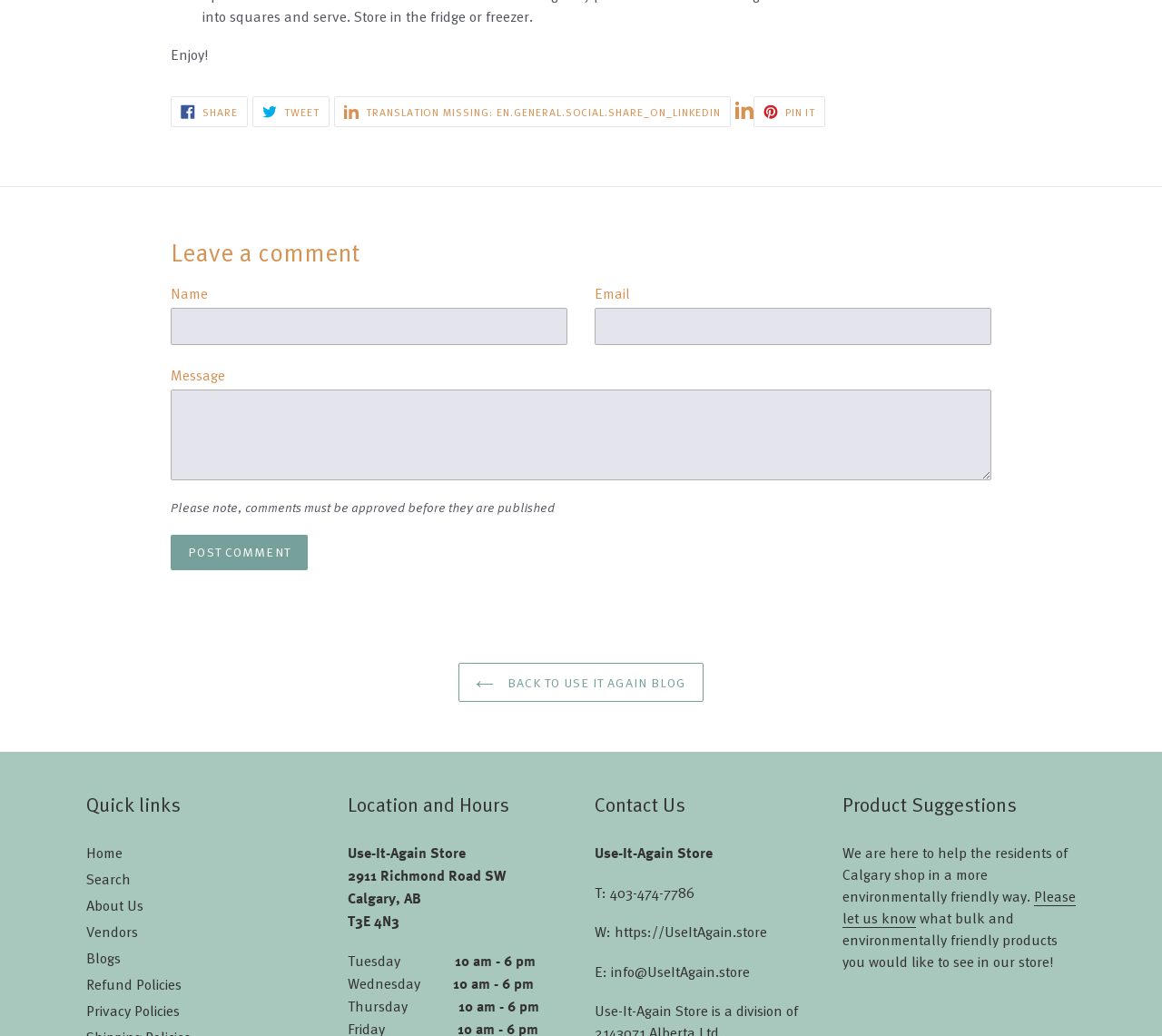Answer the question briefly using a single word or phrase: 
How can users contact the store?

Phone, email, or website